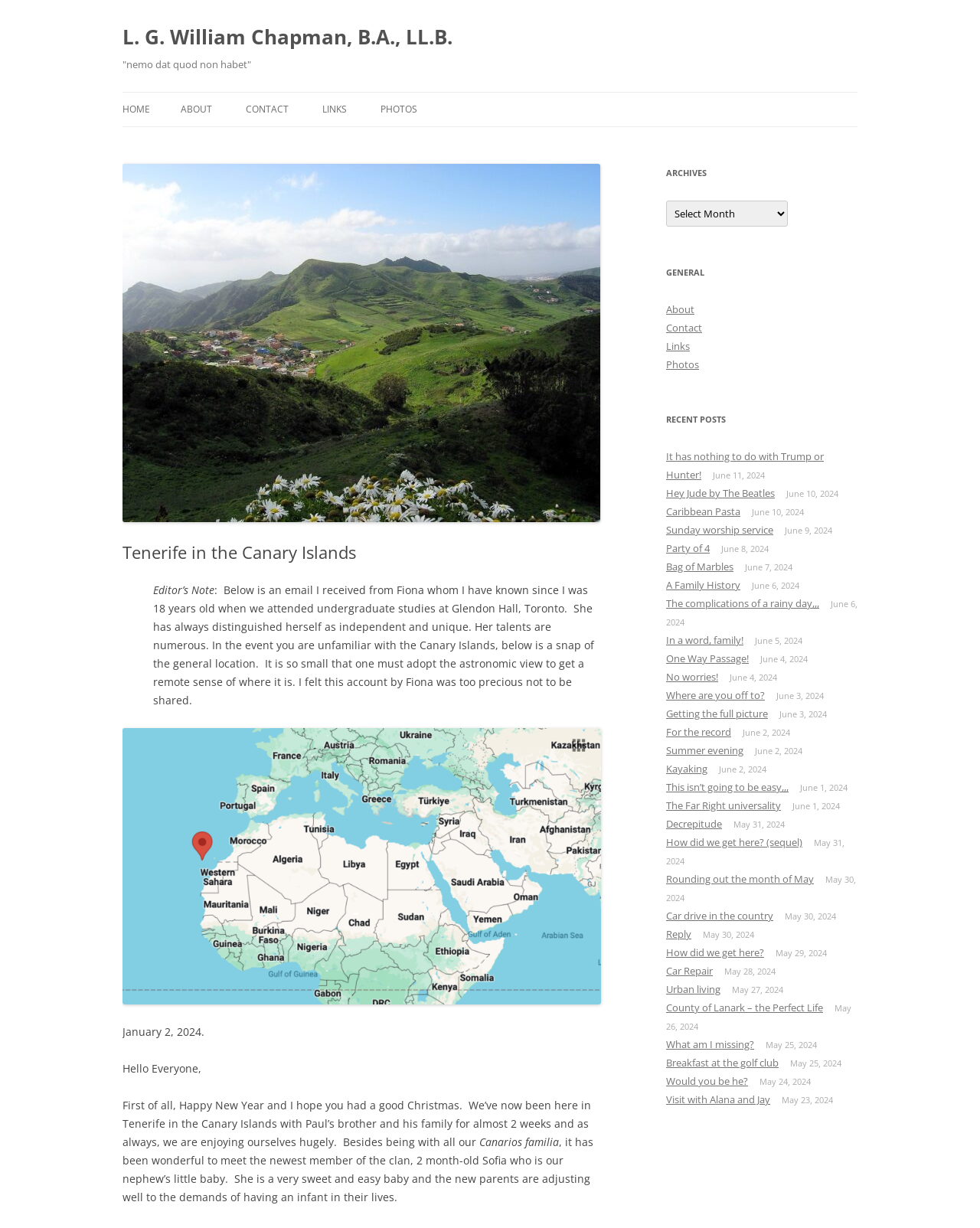Identify the bounding box coordinates for the element you need to click to achieve the following task: "go to about page". The coordinates must be four float values ranging from 0 to 1, formatted as [left, top, right, bottom].

None